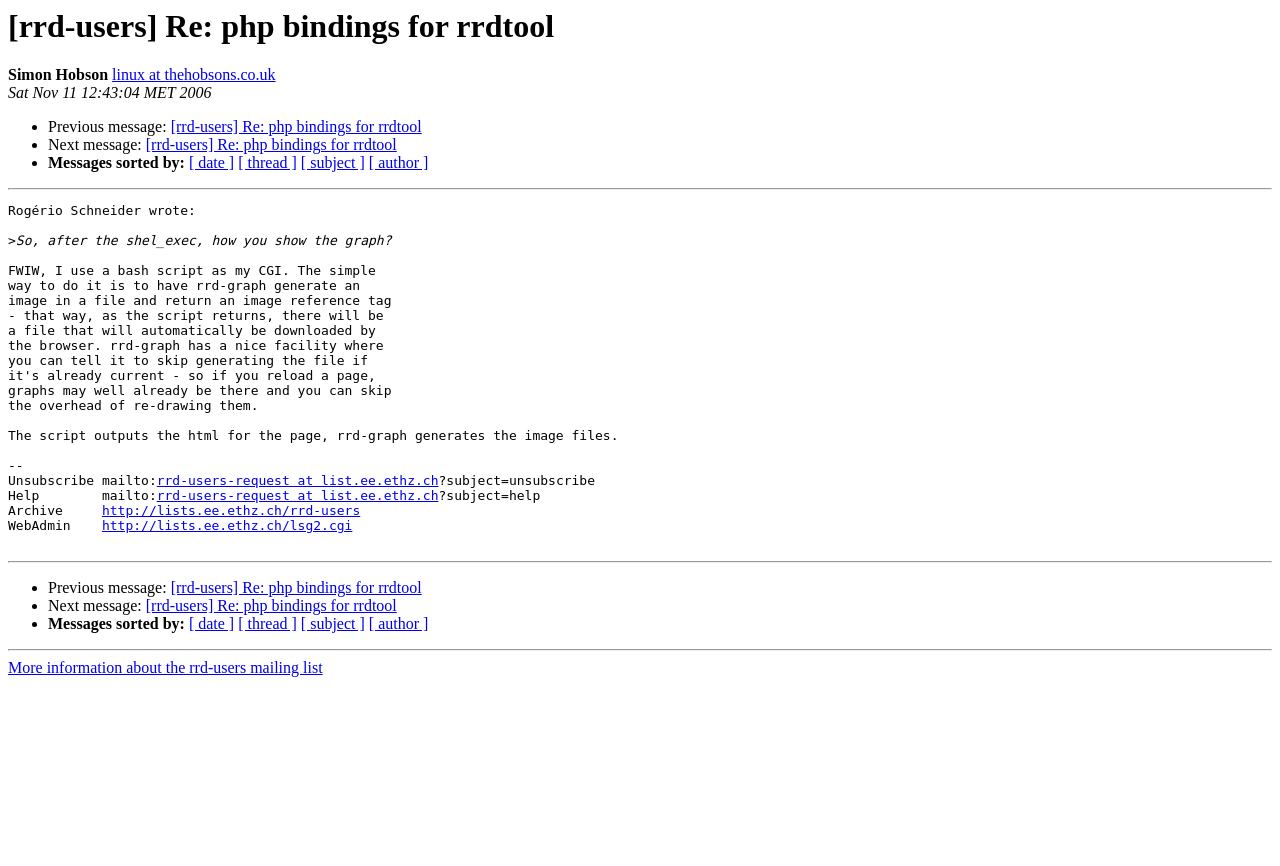Locate the bounding box coordinates of the item that should be clicked to fulfill the instruction: "View next message".

[0.114, 0.69, 0.31, 0.71]